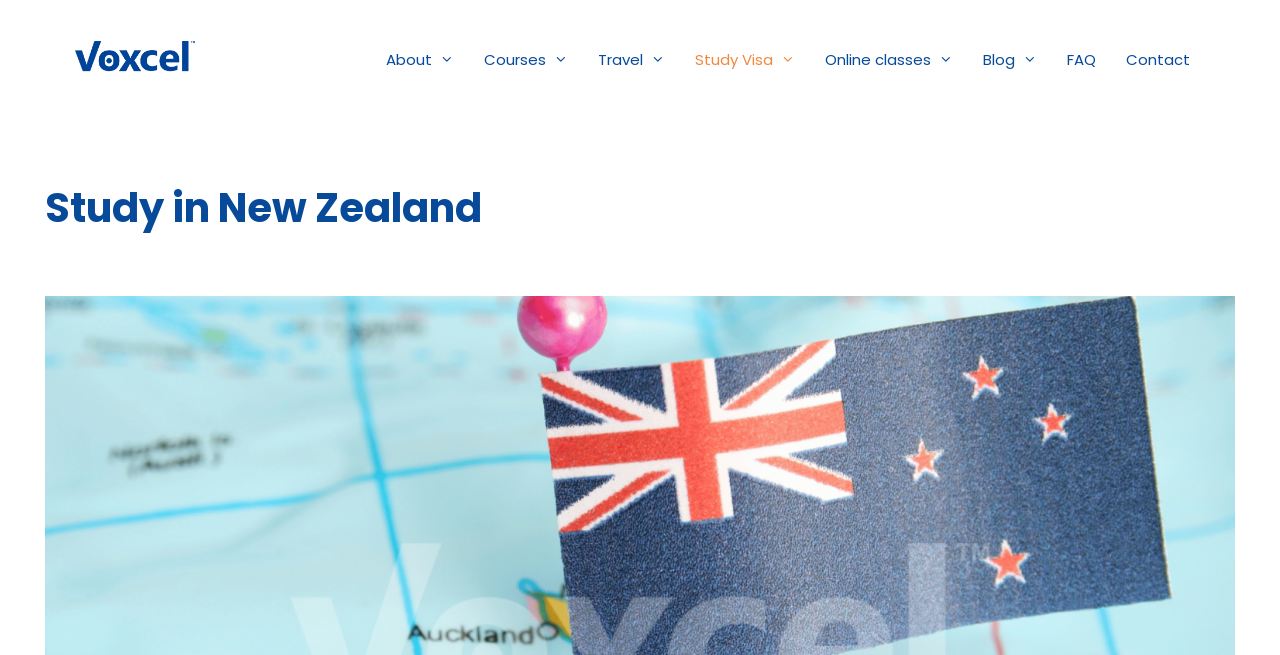Locate the primary headline on the webpage and provide its text.

Study in New Zealand